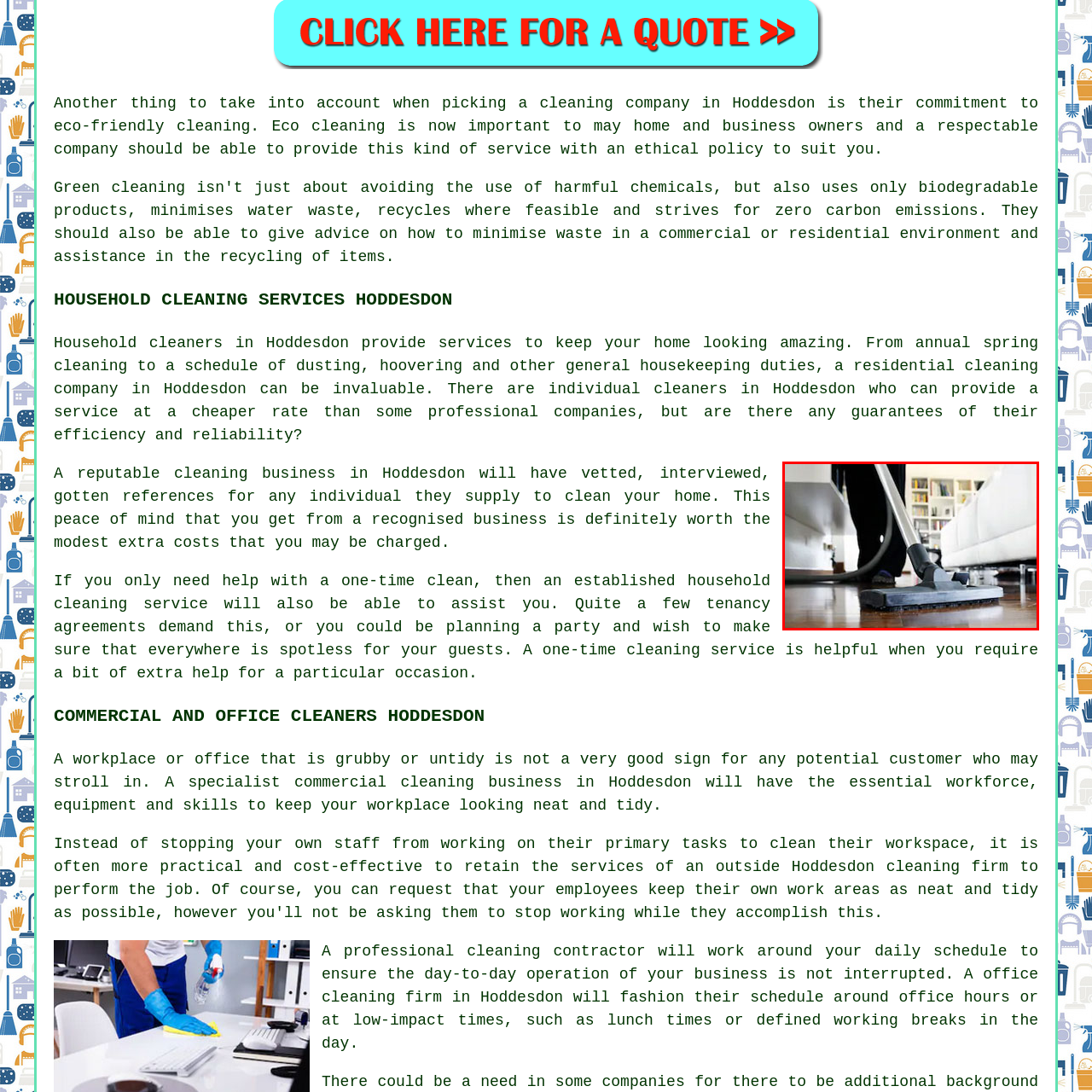Please review the image enclosed by the red bounding box and give a detailed answer to the following question, utilizing the information from the visual: What is visible in the background?

The scene captures the hand holding the vacuum cleaner's handle, and in the background, there are soft furnishings and bookshelves, which are indicative of a modern interior.